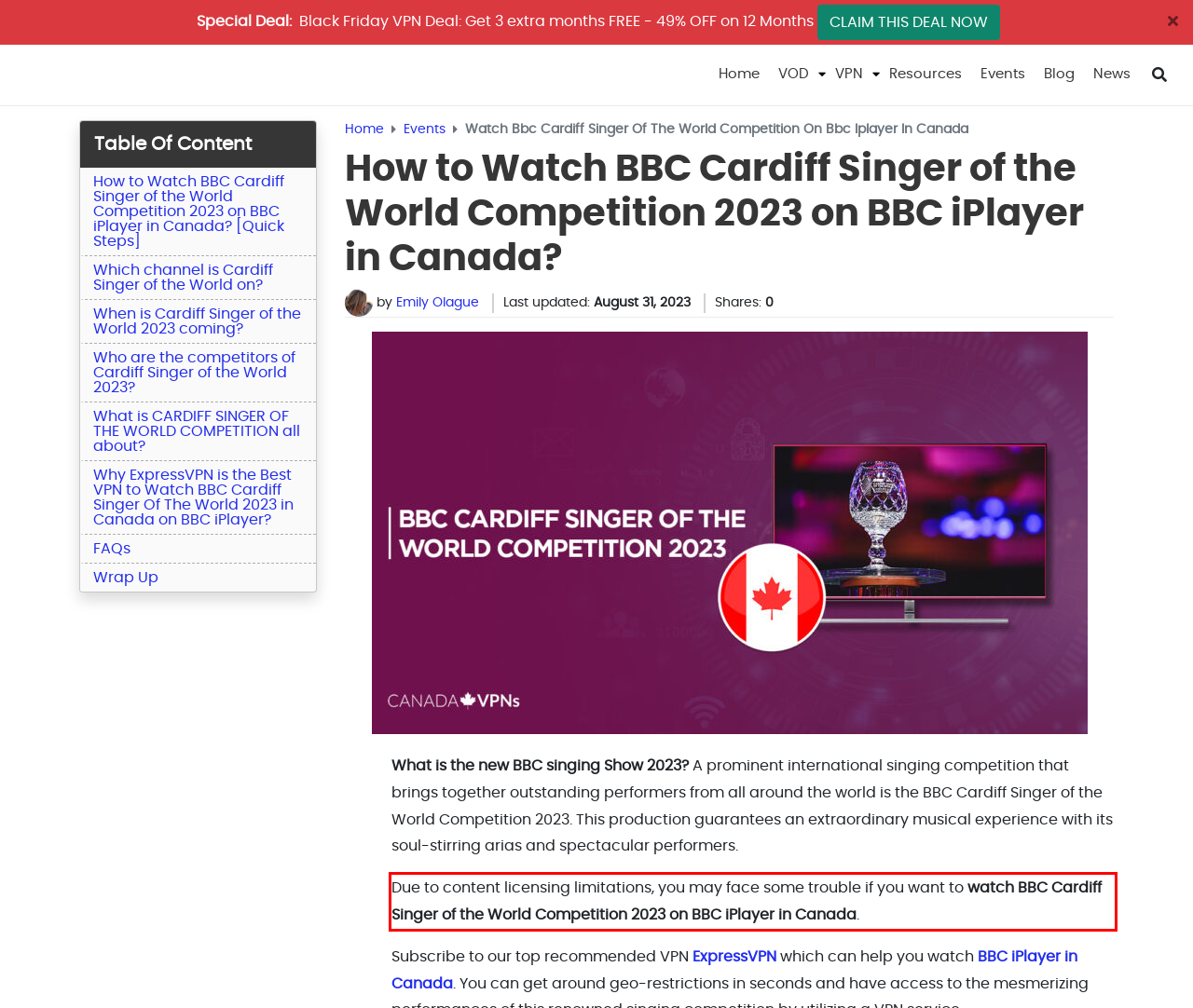There is a screenshot of a webpage with a red bounding box around a UI element. Please use OCR to extract the text within the red bounding box.

Due to content licensing limitations, you may face some trouble if you want to watch BBC Cardiff Singer of the World Competition 2023 on BBC iPlayer in Canada.